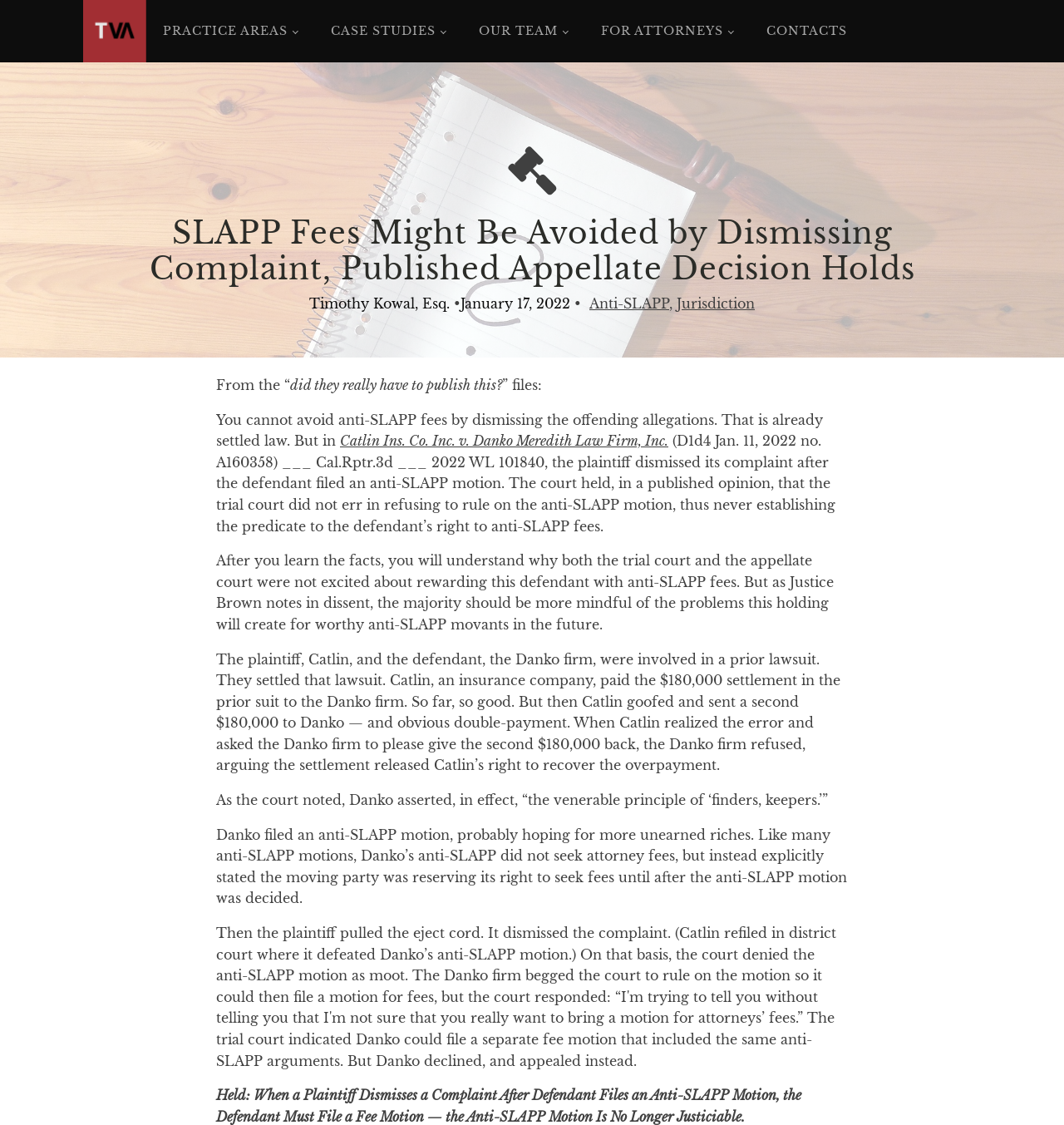Provide the bounding box coordinates of the HTML element described by the text: "parent_node: PRACTICE AREAS". The coordinates should be in the format [left, top, right, bottom] with values between 0 and 1.

[0.078, 0.0, 0.138, 0.055]